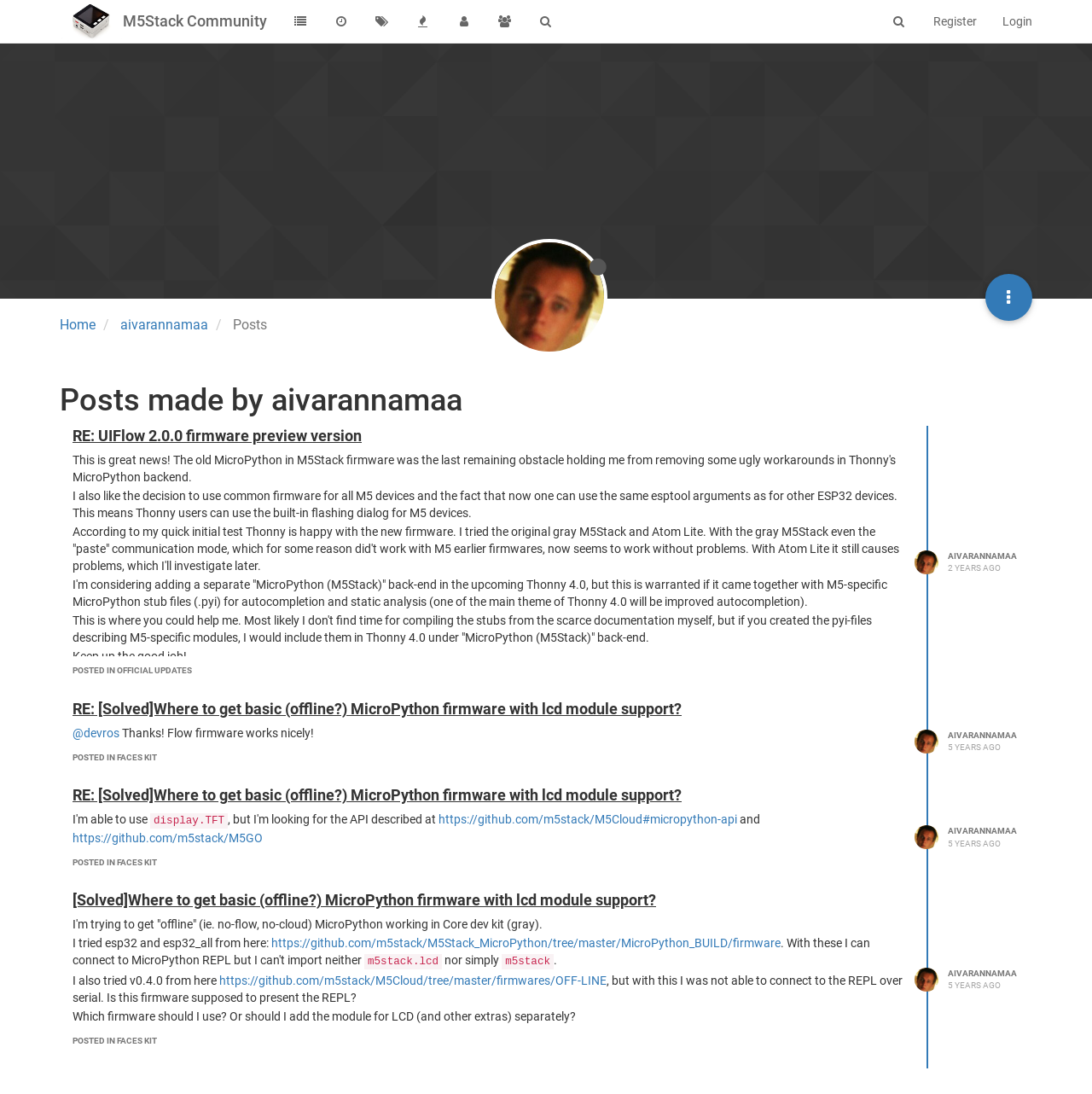Indicate the bounding box coordinates of the clickable region to achieve the following instruction: "Login to the community."

[0.906, 0.0, 0.957, 0.039]